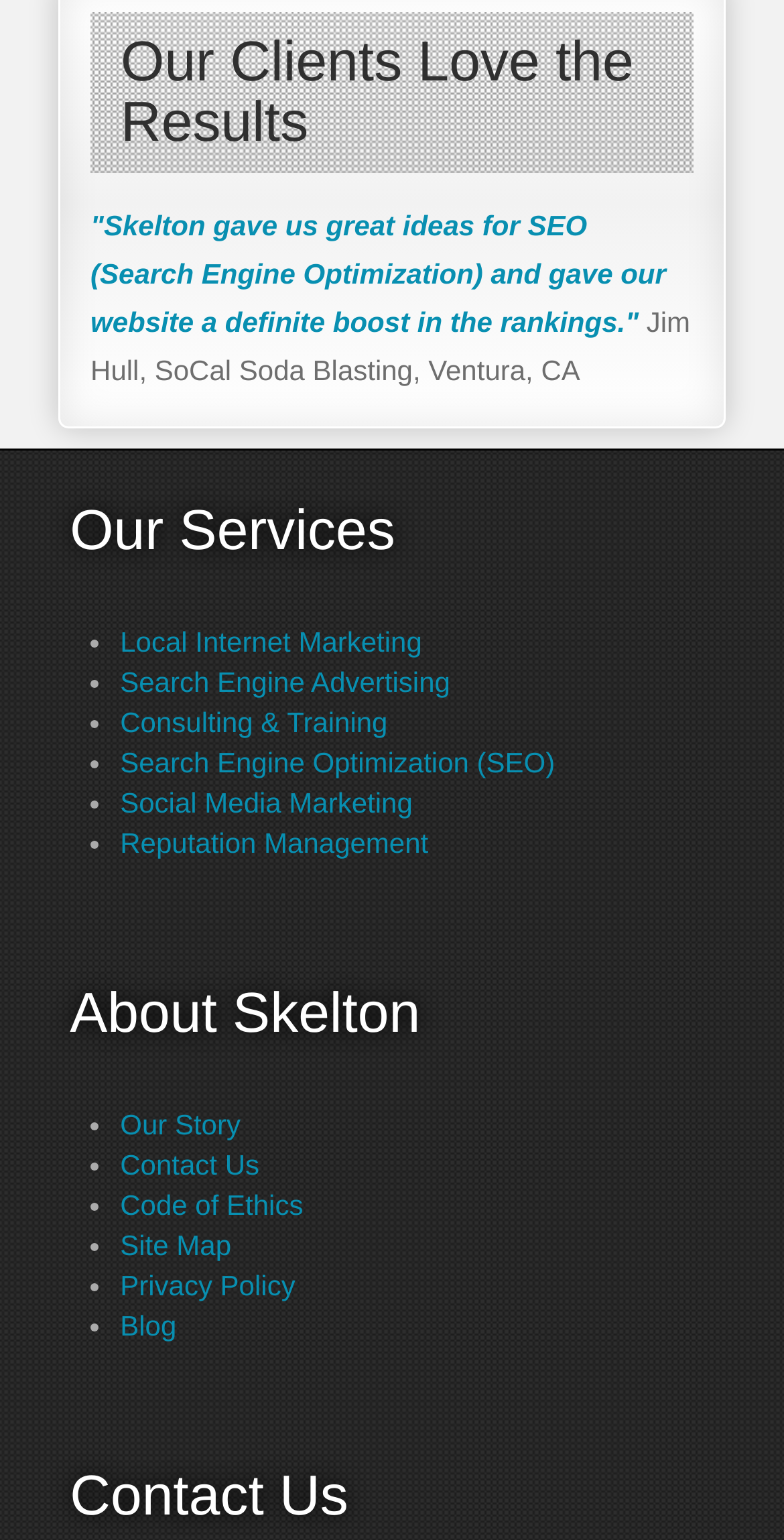What services does Skelton offer?
Based on the visual information, provide a detailed and comprehensive answer.

By examining the 'Our Services' section, I found a list of services provided by Skelton, including Local Internet Marketing, Search Engine Advertising, Consulting & Training, Search Engine Optimization (SEO), Social Media Marketing, and Reputation Management.